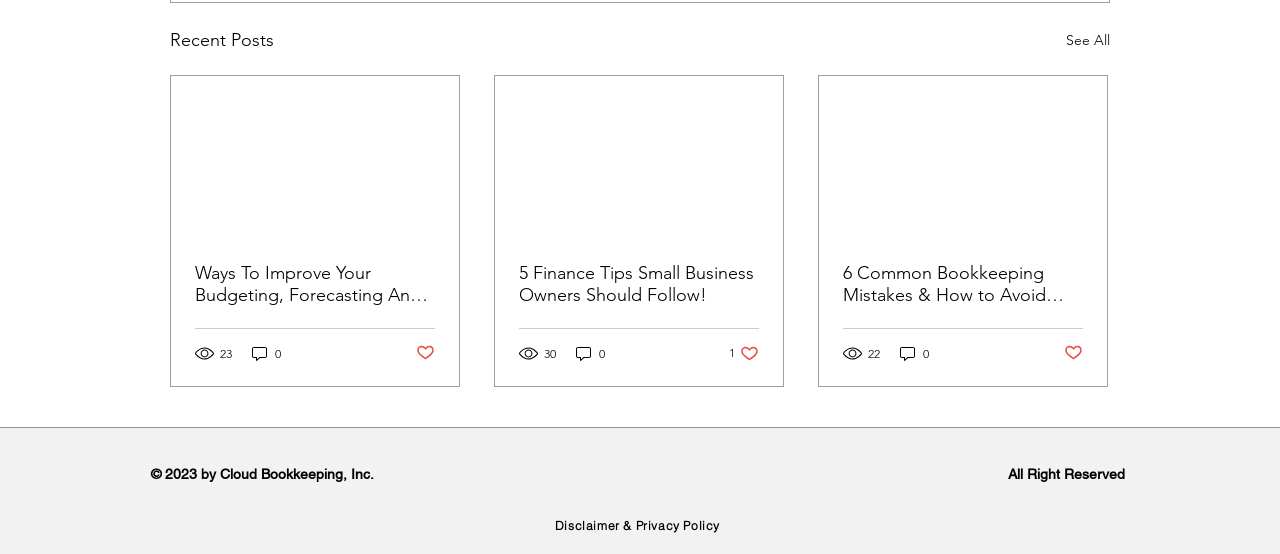From the details in the image, provide a thorough response to the question: How many social media icons are displayed?

I looked at the 'list' element [88] with the text 'Social Bar' and found three 'link' elements [168], [169], and [170] representing social media icons. Therefore, there are 3 social media icons displayed.